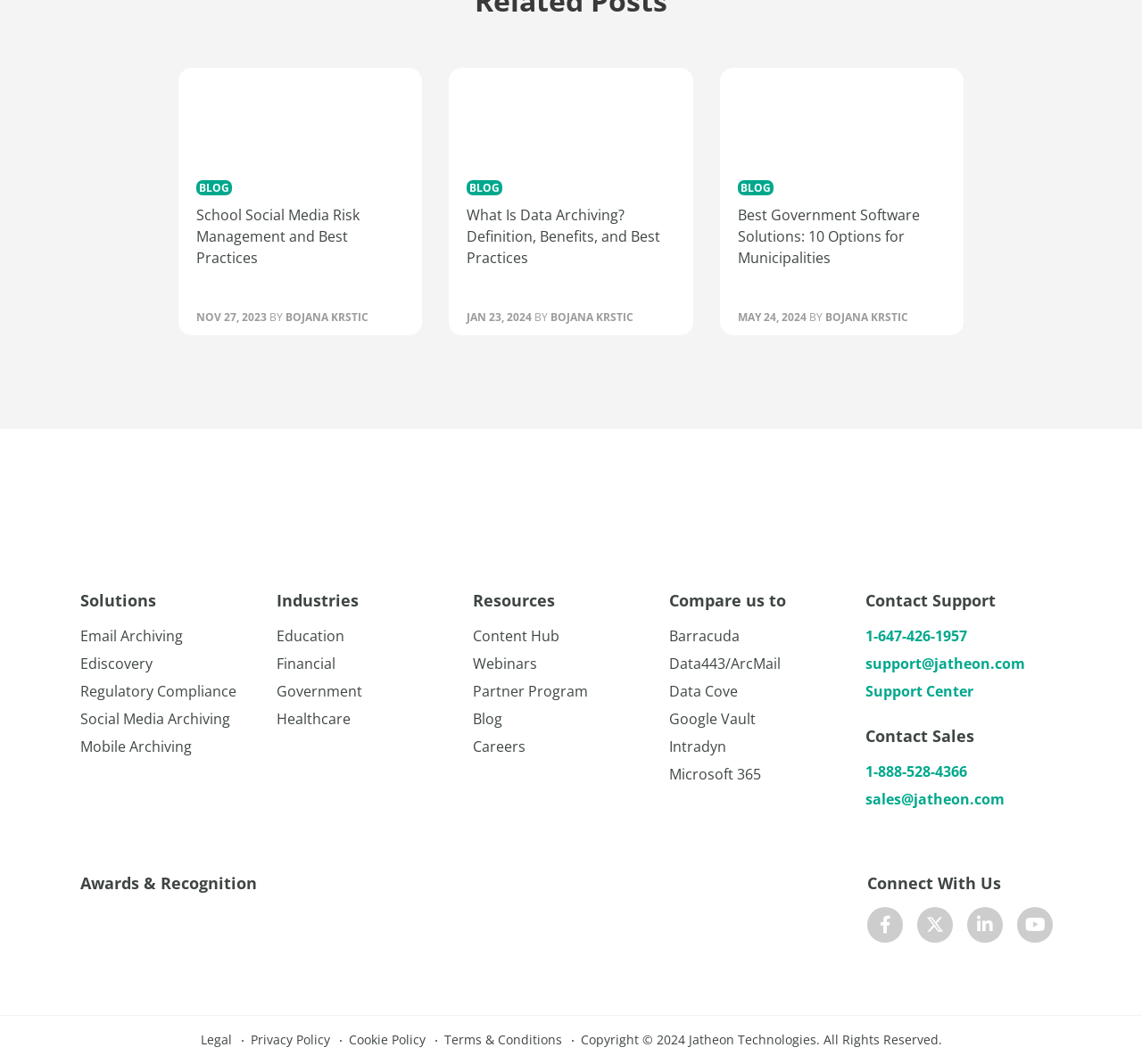Answer the question below using just one word or a short phrase: 
What is the phone number for sales support?

1-888-528-4366